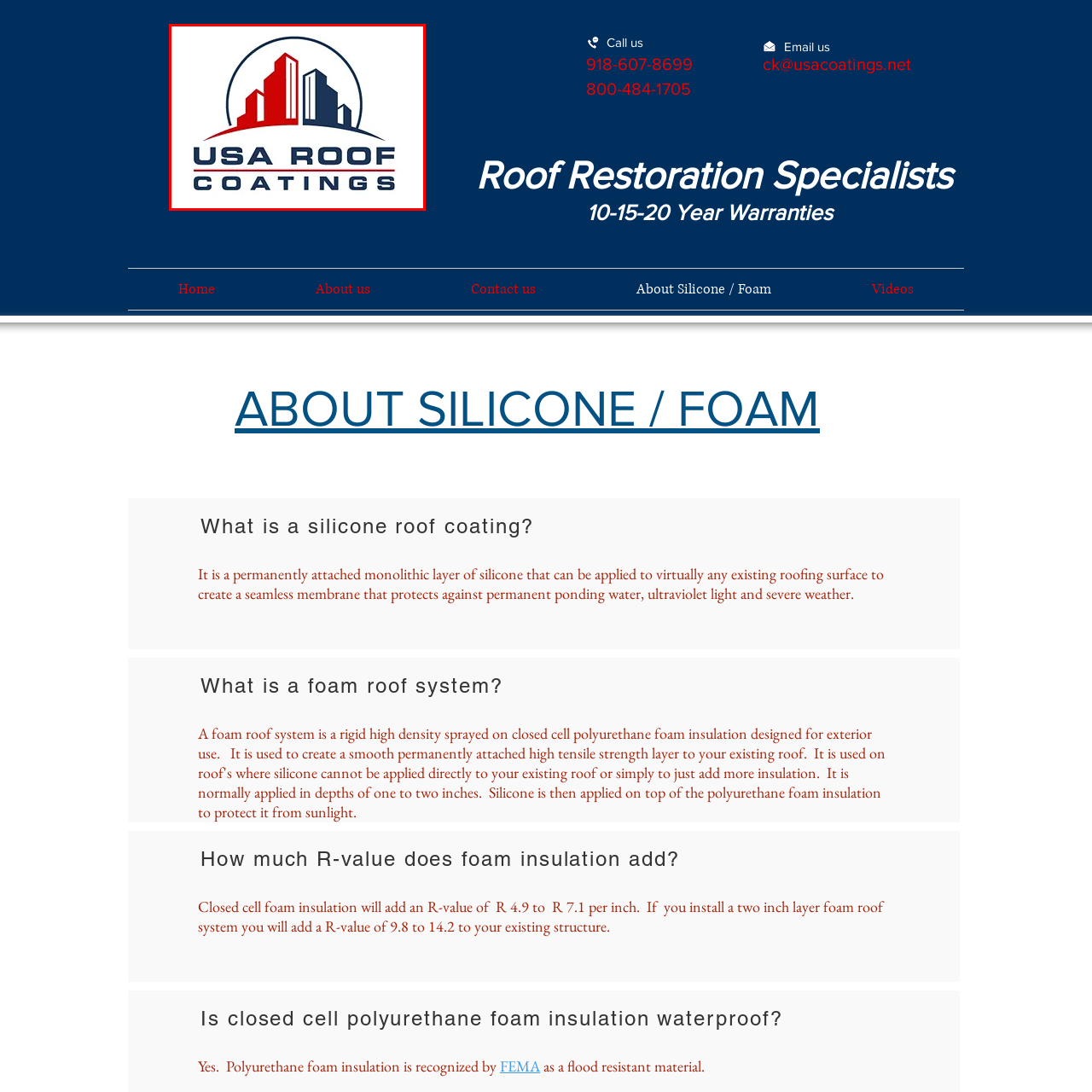What type of roofing systems does the company specialize in?
Scrutinize the image inside the red bounding box and provide a detailed and extensive answer to the question.

According to the caption, the company's webpage focuses on the benefits and features of silicone and foam roofing systems, indicating that the company specializes in these types of roofing systems.